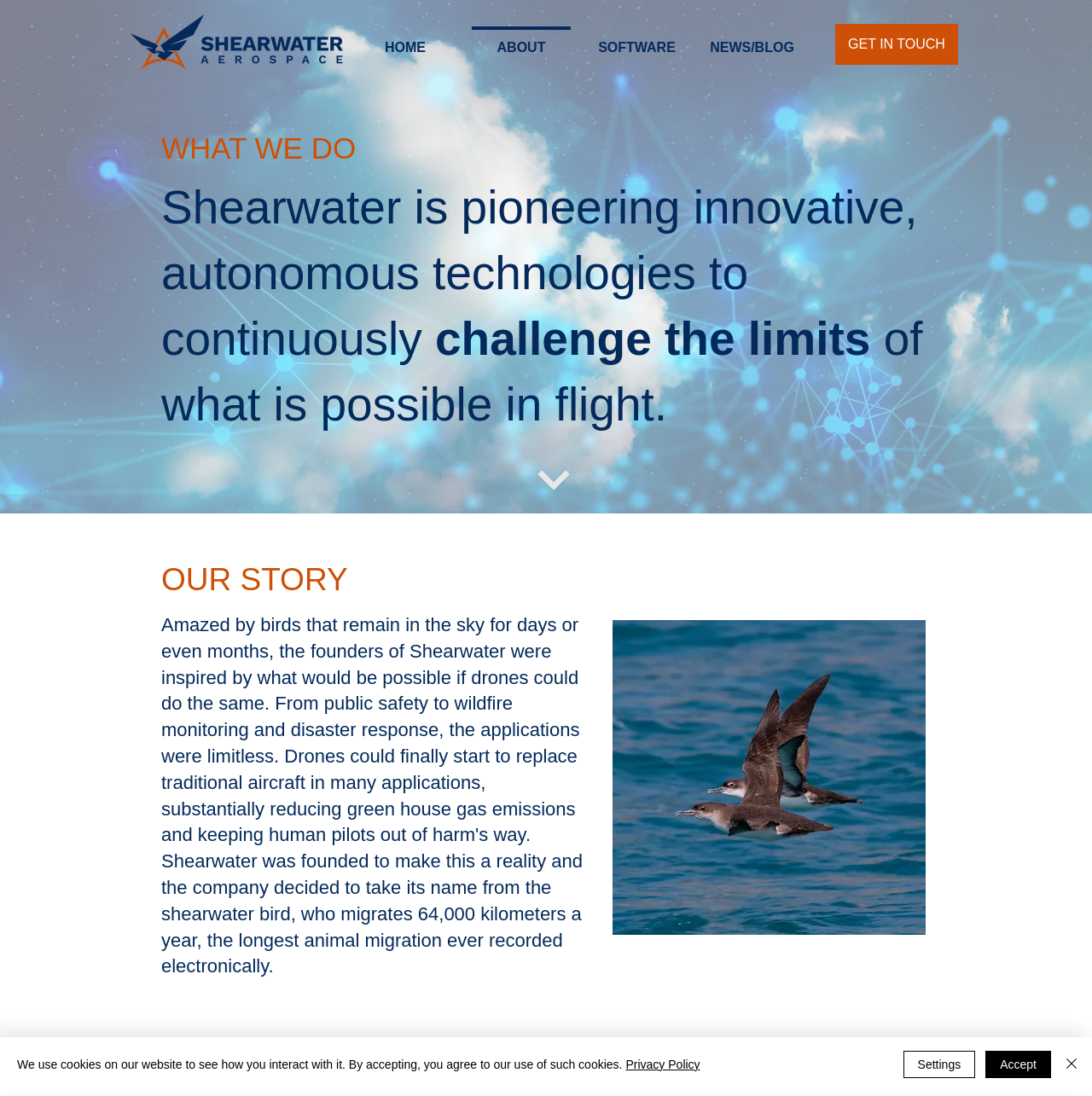Based on the description "GET IN TOUCH", find the bounding box of the specified UI element.

[0.765, 0.022, 0.877, 0.059]